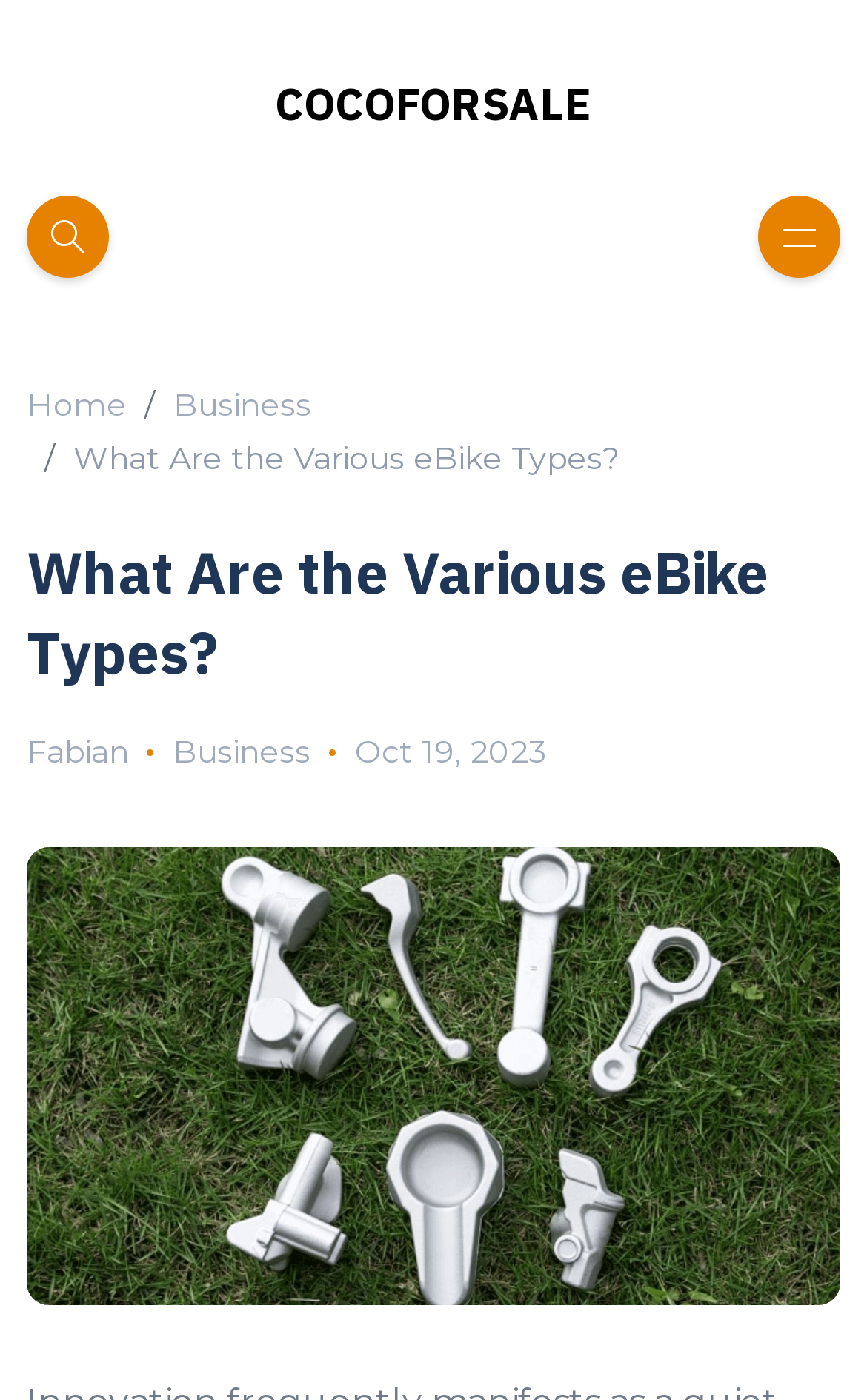Find the bounding box coordinates corresponding to the UI element with the description: "COCOFORSALE". The coordinates should be formatted as [left, top, right, bottom], with values as floats between 0 and 1.

[0.317, 0.052, 0.683, 0.095]